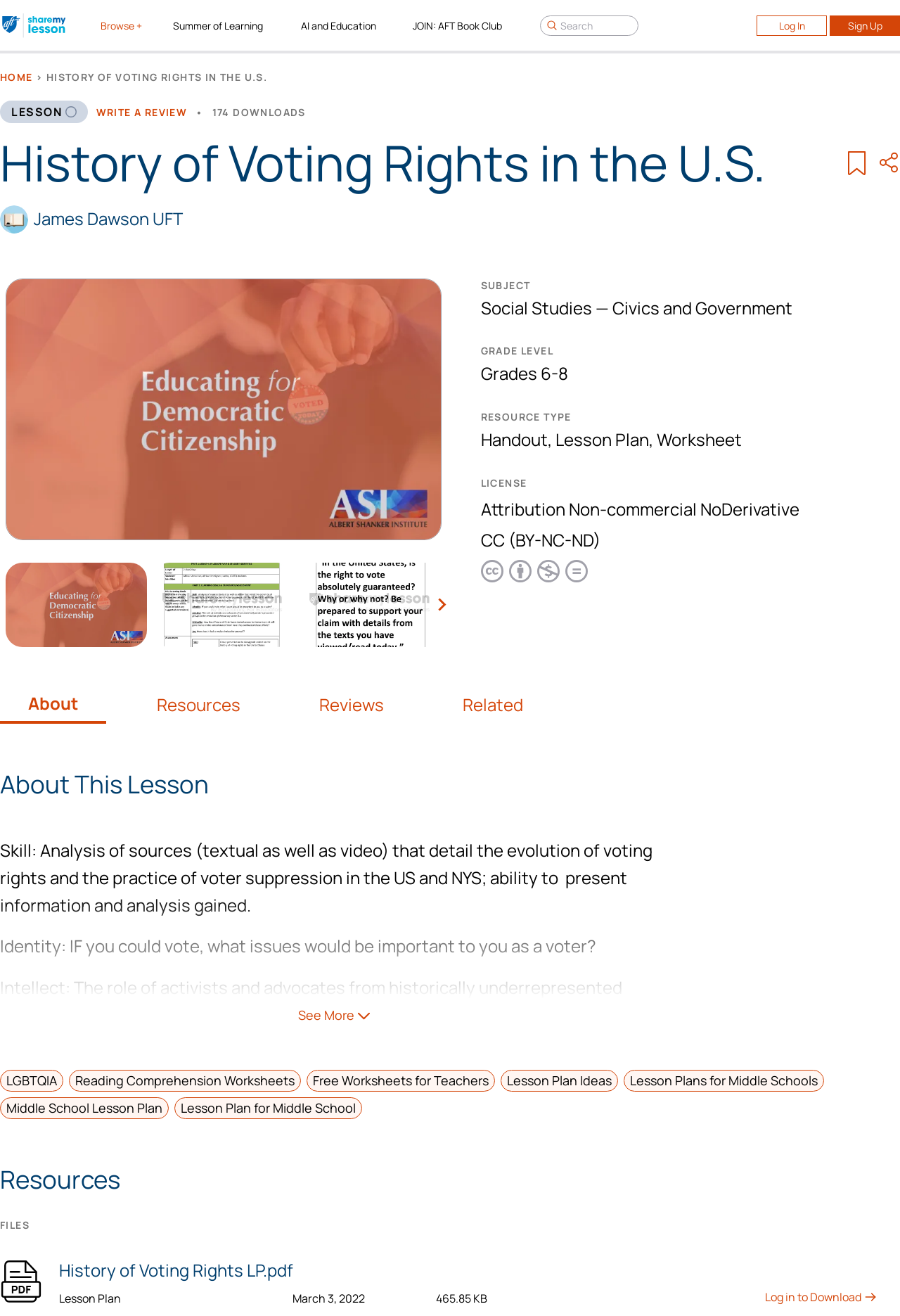Pinpoint the bounding box coordinates of the area that must be clicked to complete this instruction: "Go to 'Summer of Learning'".

[0.192, 0.014, 0.292, 0.024]